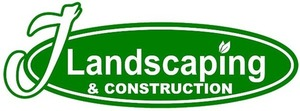Create an elaborate description of the image, covering every aspect.

The image features the logo of "J Landscaping & Construction," which prominently displays the name in an elegant green oval design. The logo includes a stylized depiction of a leaf, symbolizing the company’s commitment to green and sustainable landscaping practices. The text is bold and clear, emphasizing the landscaping and construction services offered by the company. This visual identity reflects the brand's focus on creating beautiful outdoor spaces while drawing attention to eco-friendly practices since its establishment in 2015.